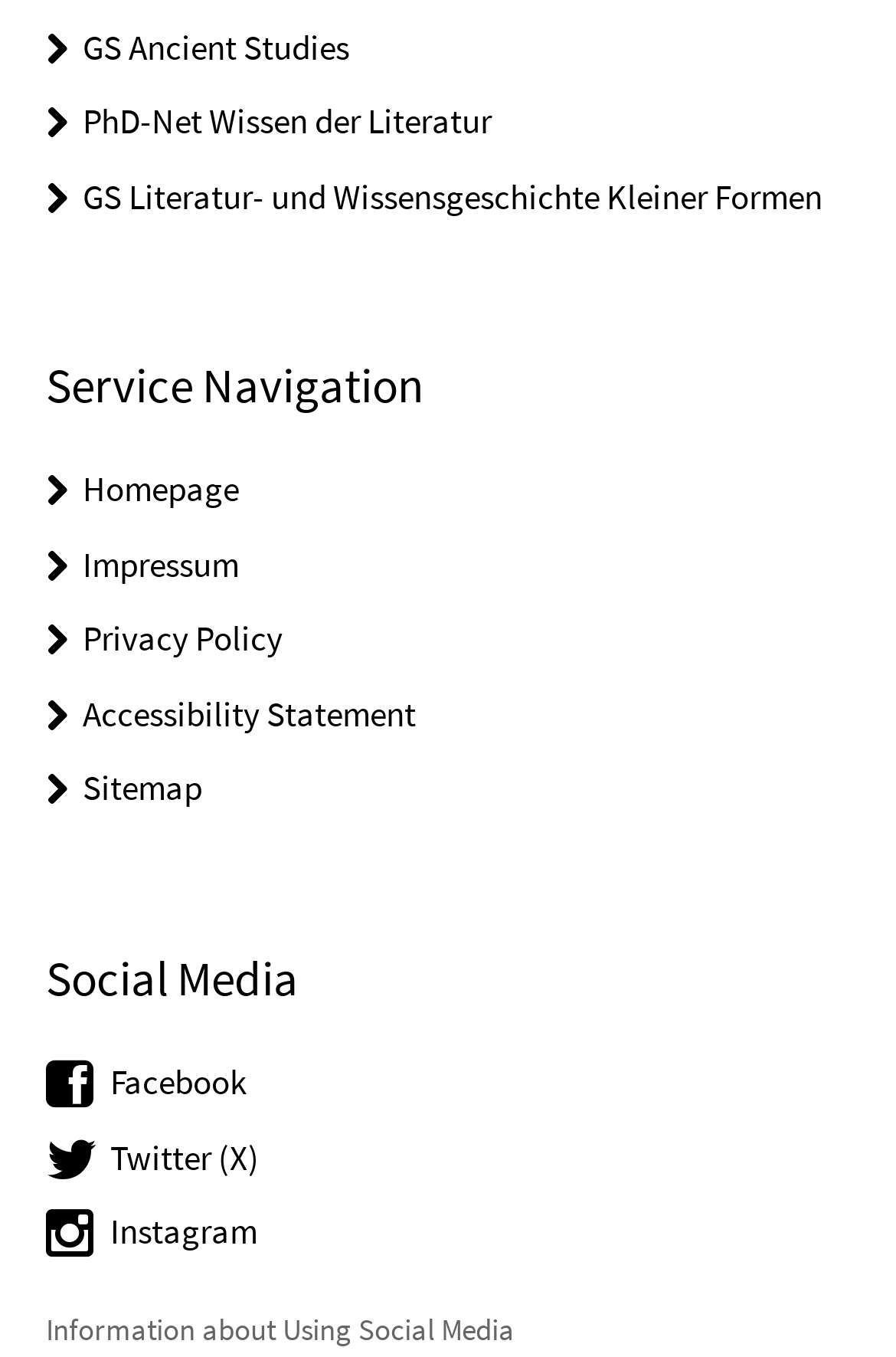Give a concise answer using one word or a phrase to the following question:
What is the first link on the webpage?

GS Ancient Studies